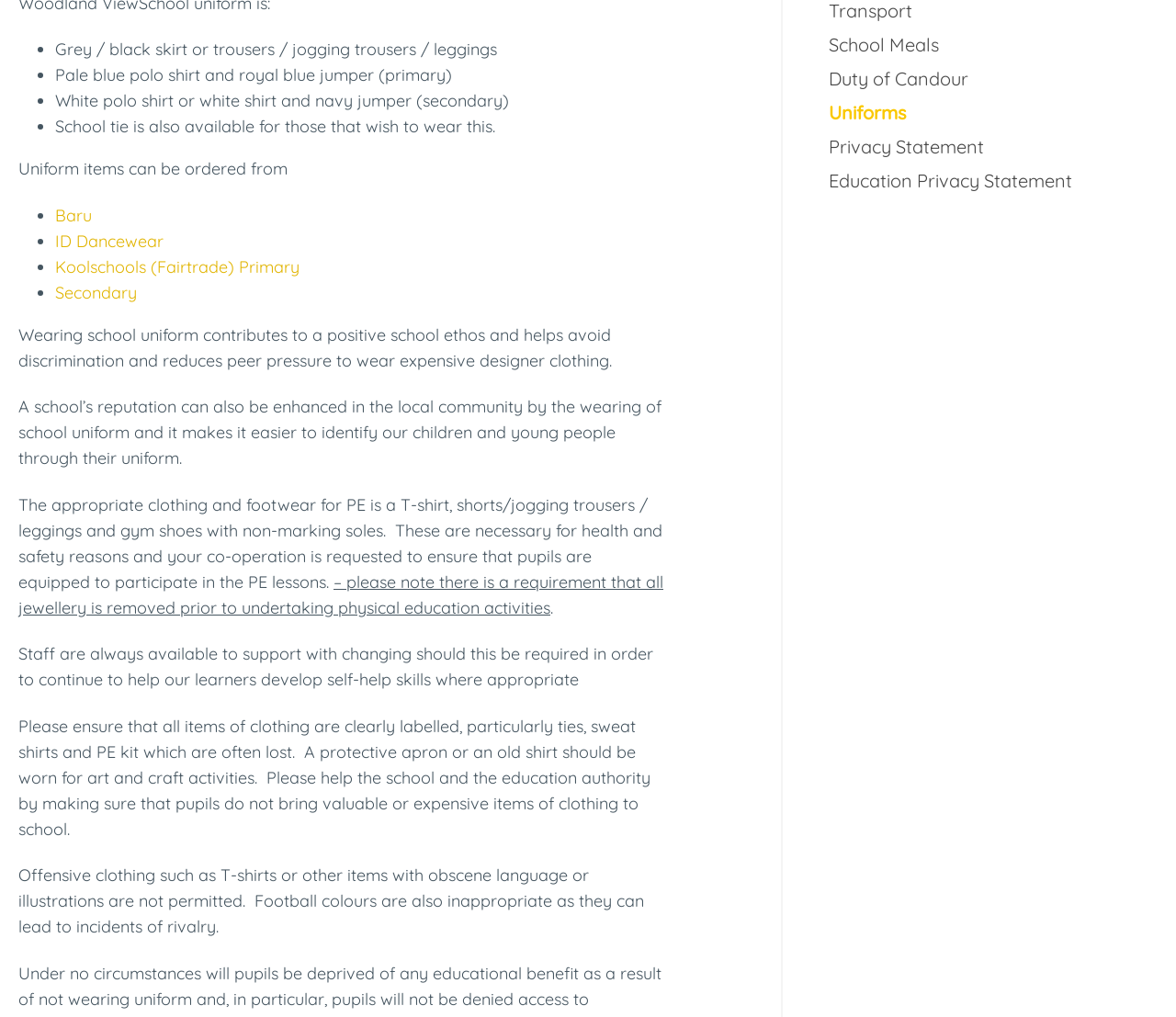Given the element description "Baru", identify the bounding box of the corresponding UI element.

[0.047, 0.201, 0.078, 0.222]